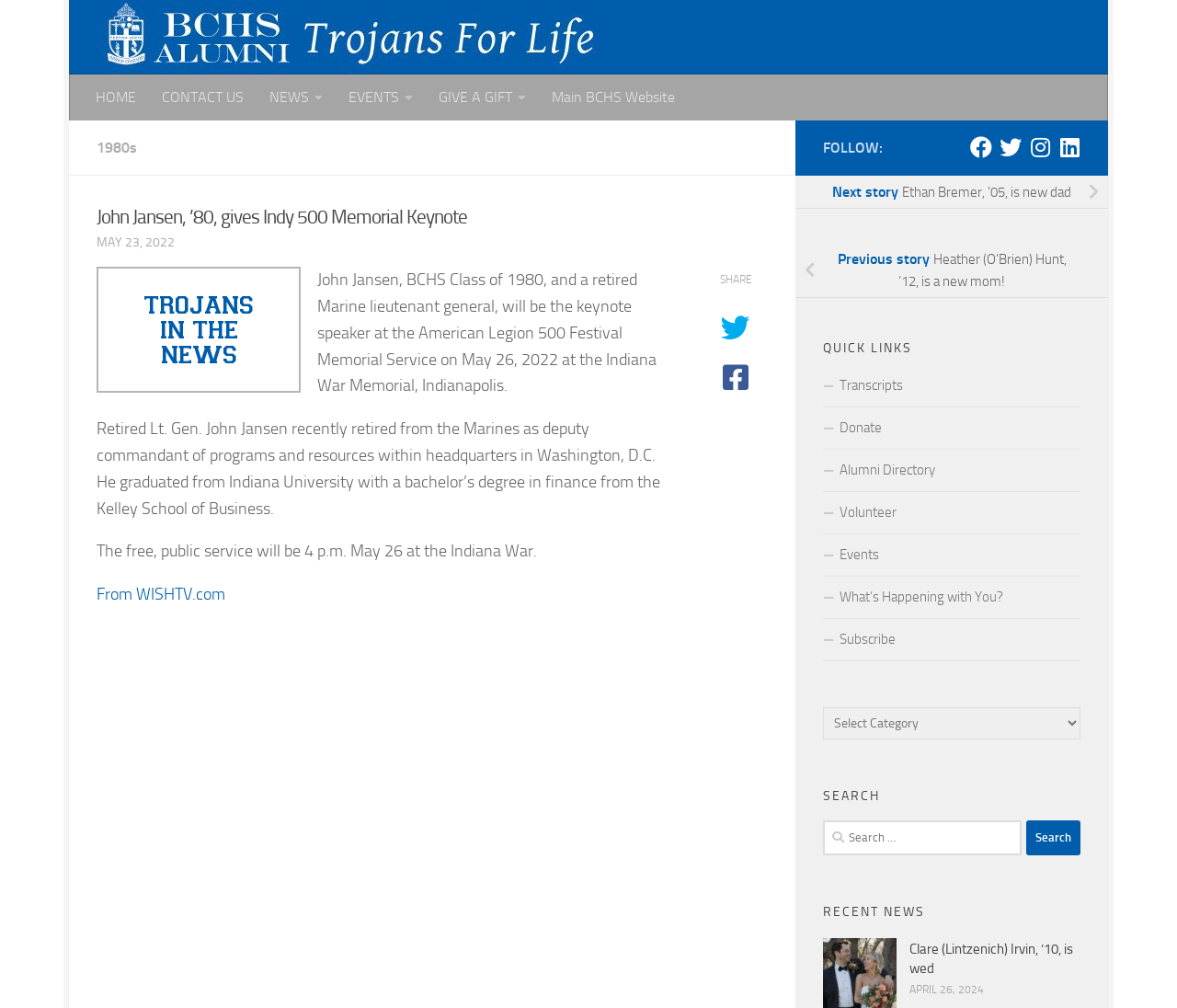What is the name of the news story below the main article?
Give a one-word or short phrase answer based on the image.

Ethan Bremer, ’05, is new dad